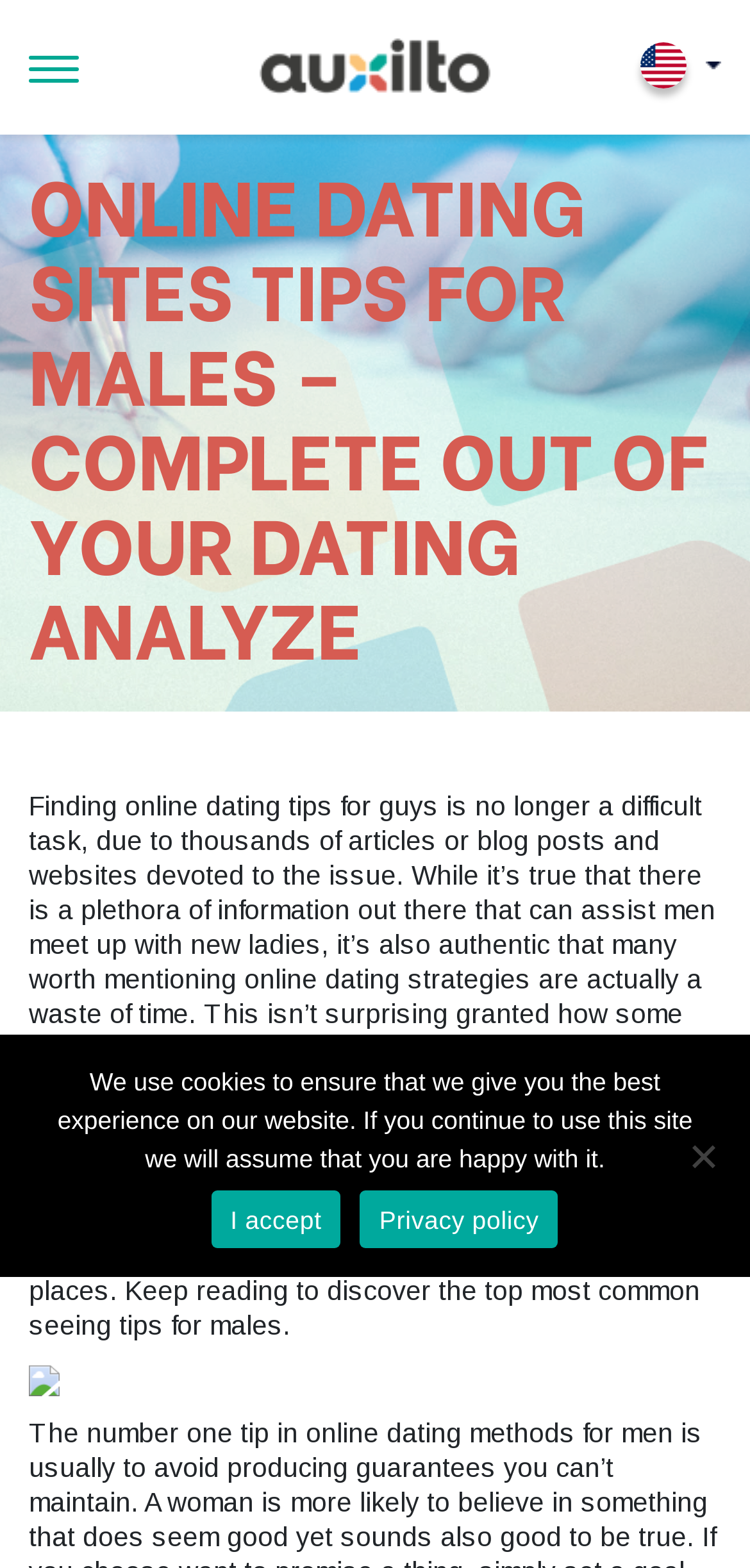What is the main topic of this webpage?
Answer the question based on the image using a single word or a brief phrase.

Online dating tips for men